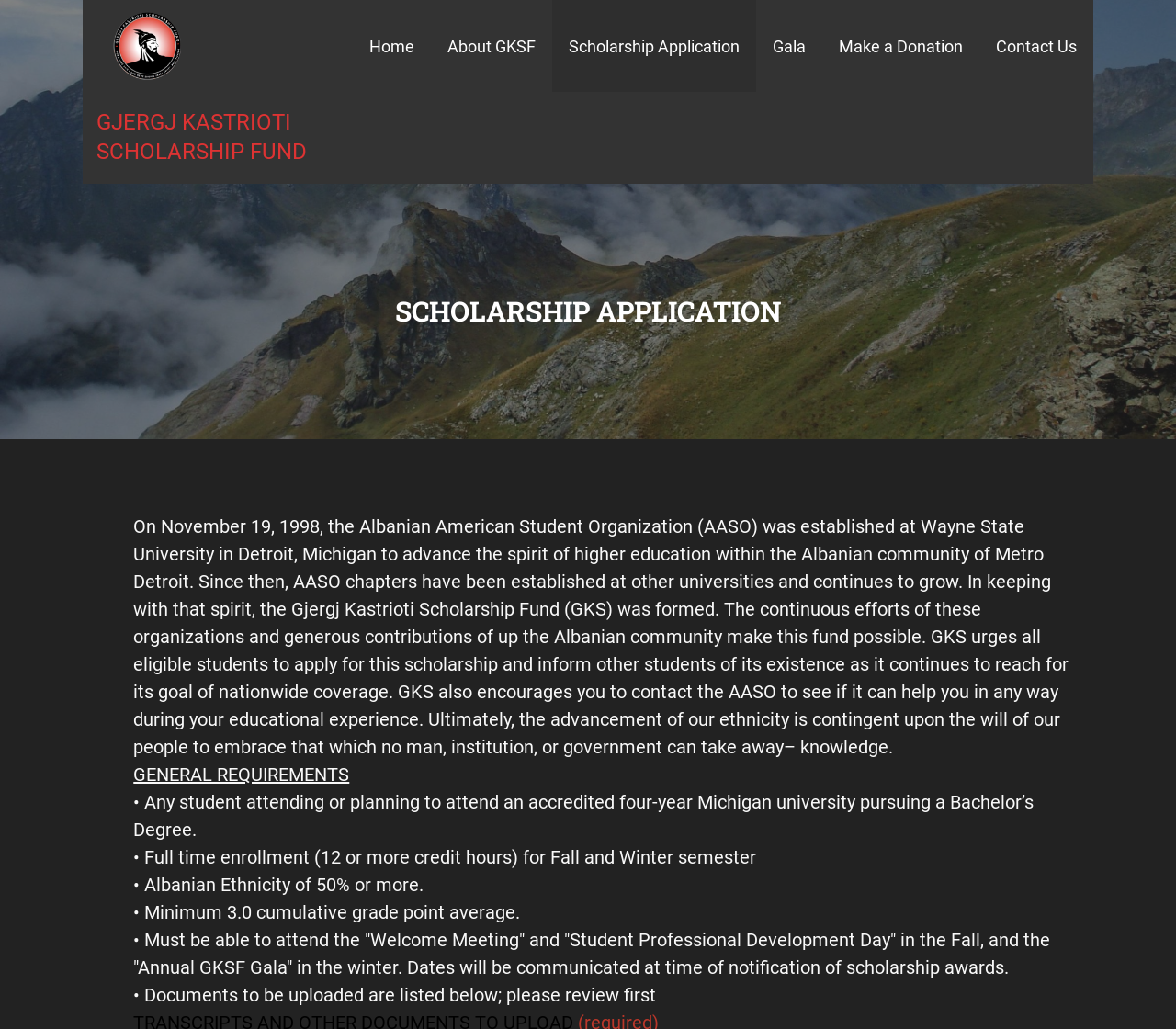Determine the bounding box coordinates for the element that should be clicked to follow this instruction: "Click the 'Gjergj Kastrioti Scholarship Fund' link". The coordinates should be given as four float numbers between 0 and 1, in the format [left, top, right, bottom].

[0.082, 0.106, 0.261, 0.16]